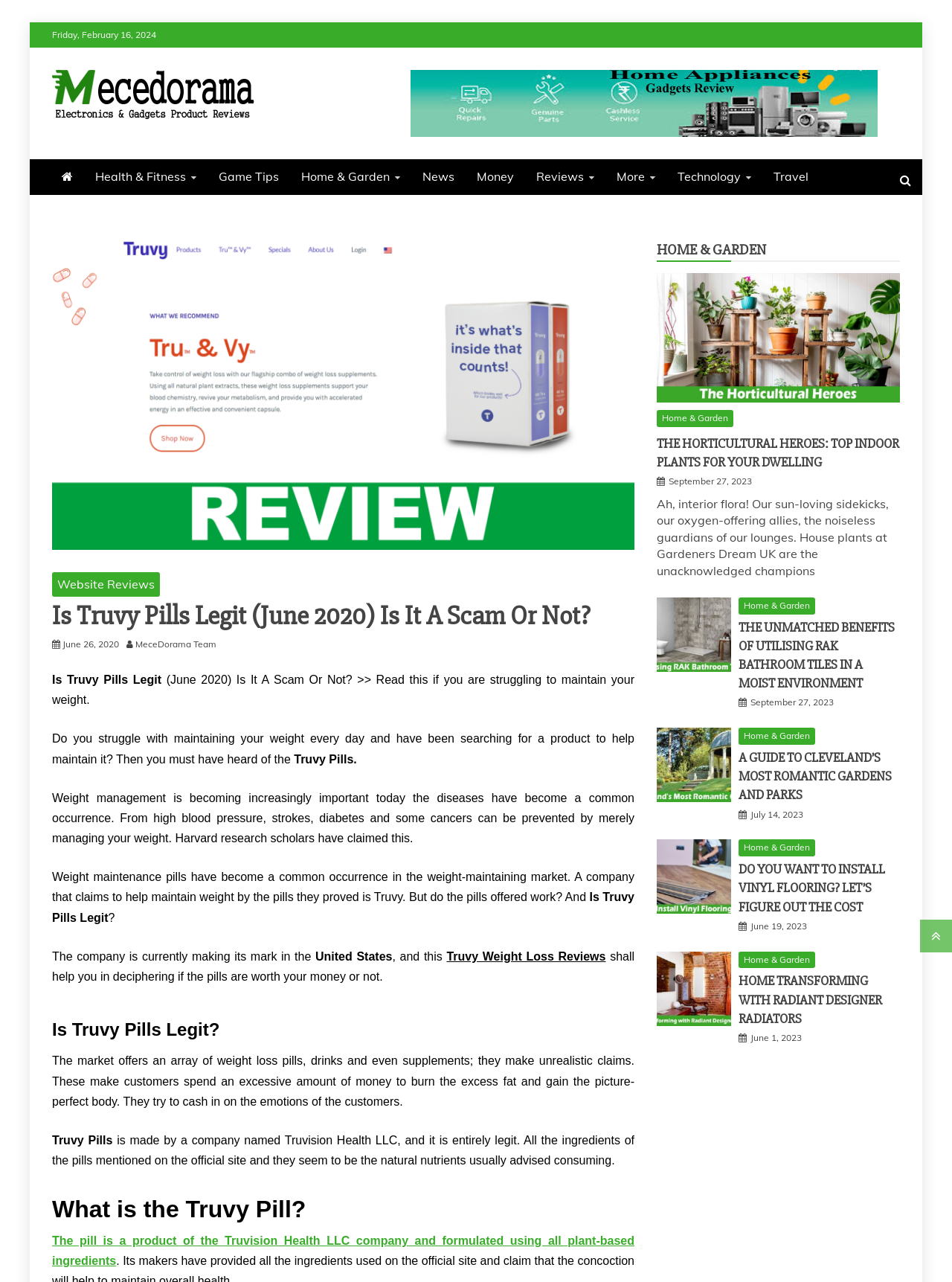Locate the bounding box coordinates of the clickable region to complete the following instruction: "Subscribe."

None